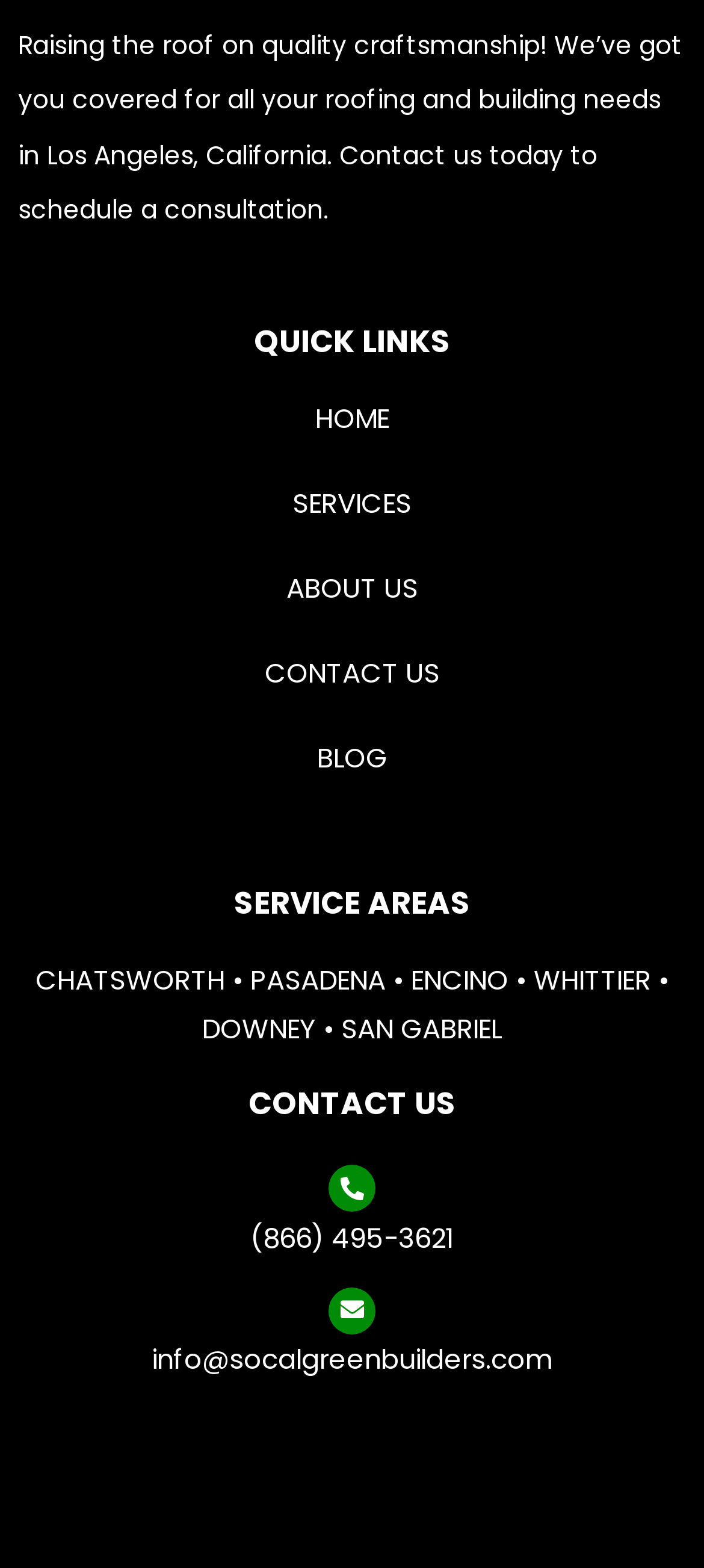Specify the bounding box coordinates of the area that needs to be clicked to achieve the following instruction: "Check the SERVICE AREAS".

[0.332, 0.562, 0.668, 0.59]